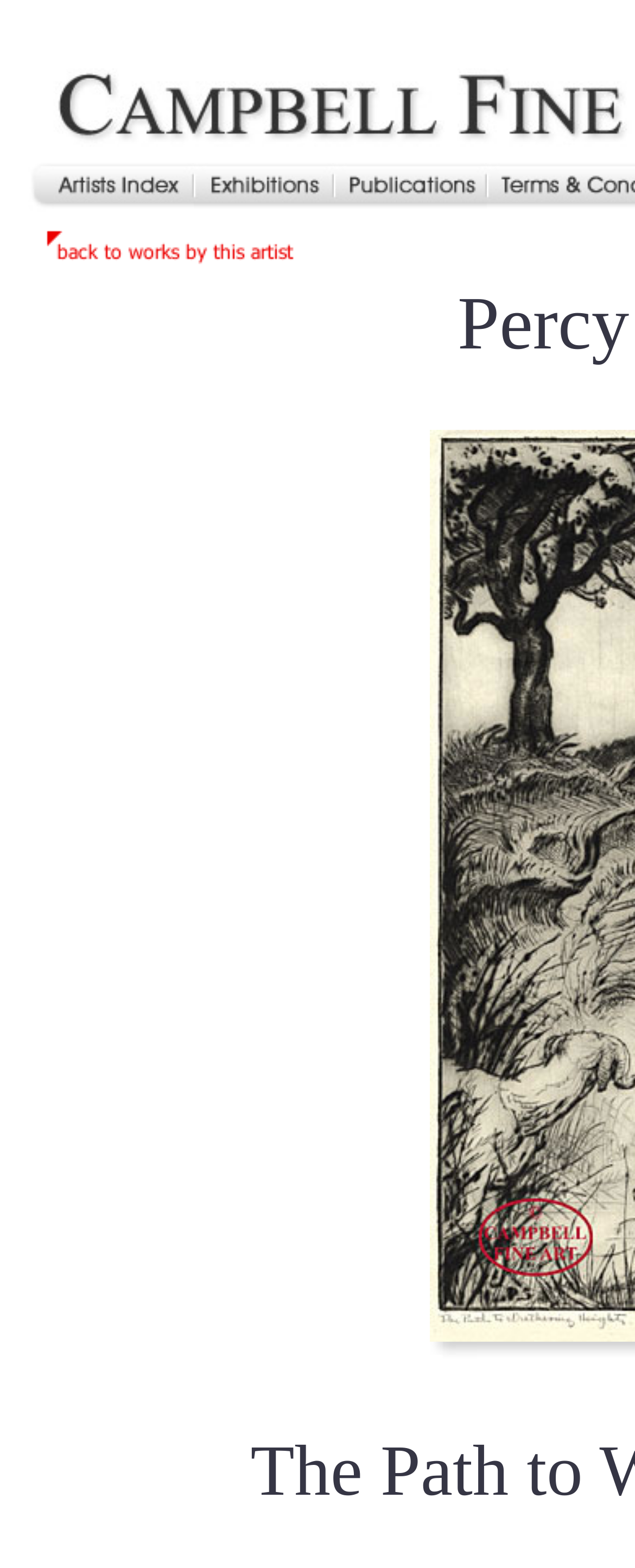For the following element description, predict the bounding box coordinates in the format (top-left x, top-left y, bottom-right x, bottom-right y). All values should be floating point numbers between 0 and 1. Description: name="but_pubs"

[0.526, 0.121, 0.767, 0.139]